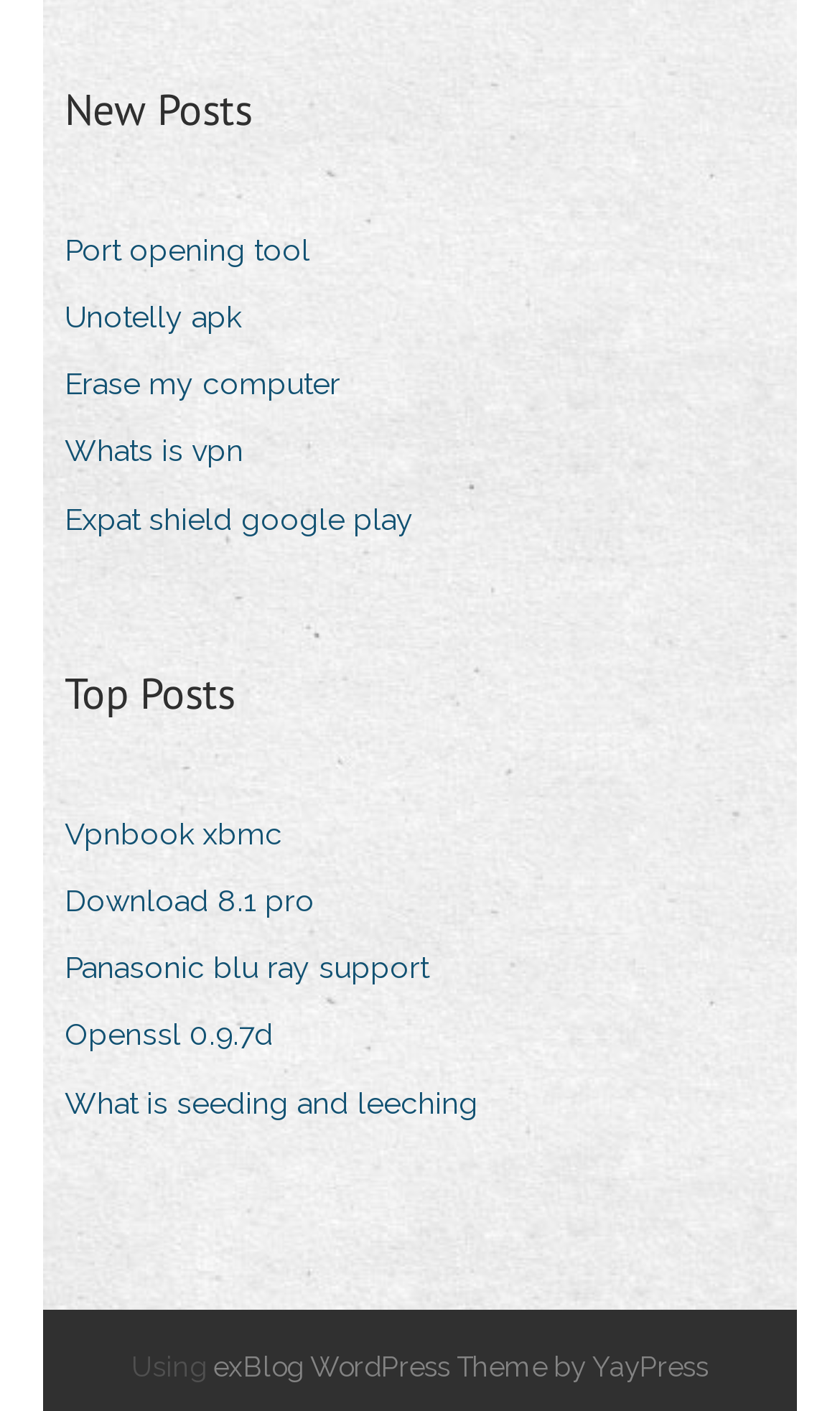Using a single word or phrase, answer the following question: 
What is the last link in the 'Top Posts' section?

What is seeding and leeching